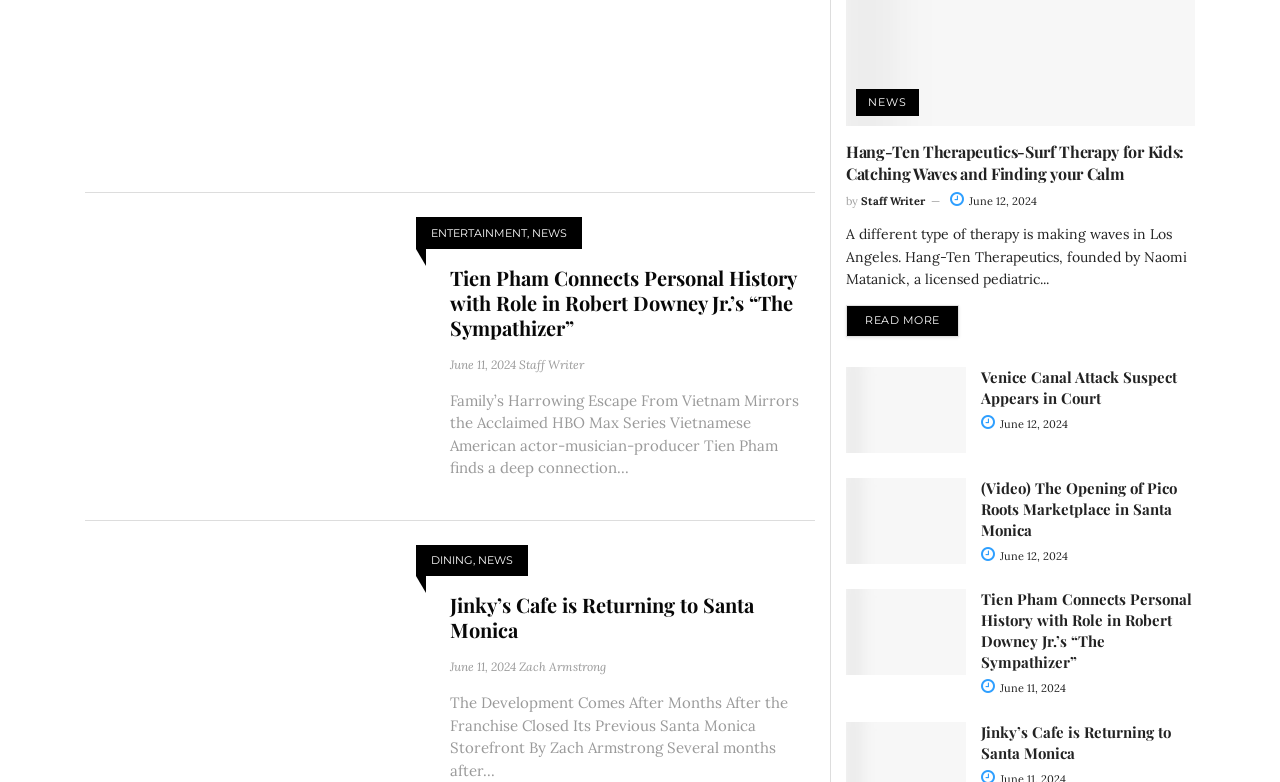Determine the coordinates of the bounding box that should be clicked to complete the instruction: "Learn more about QuickBooks". The coordinates should be represented by four float numbers between 0 and 1: [left, top, right, bottom].

None